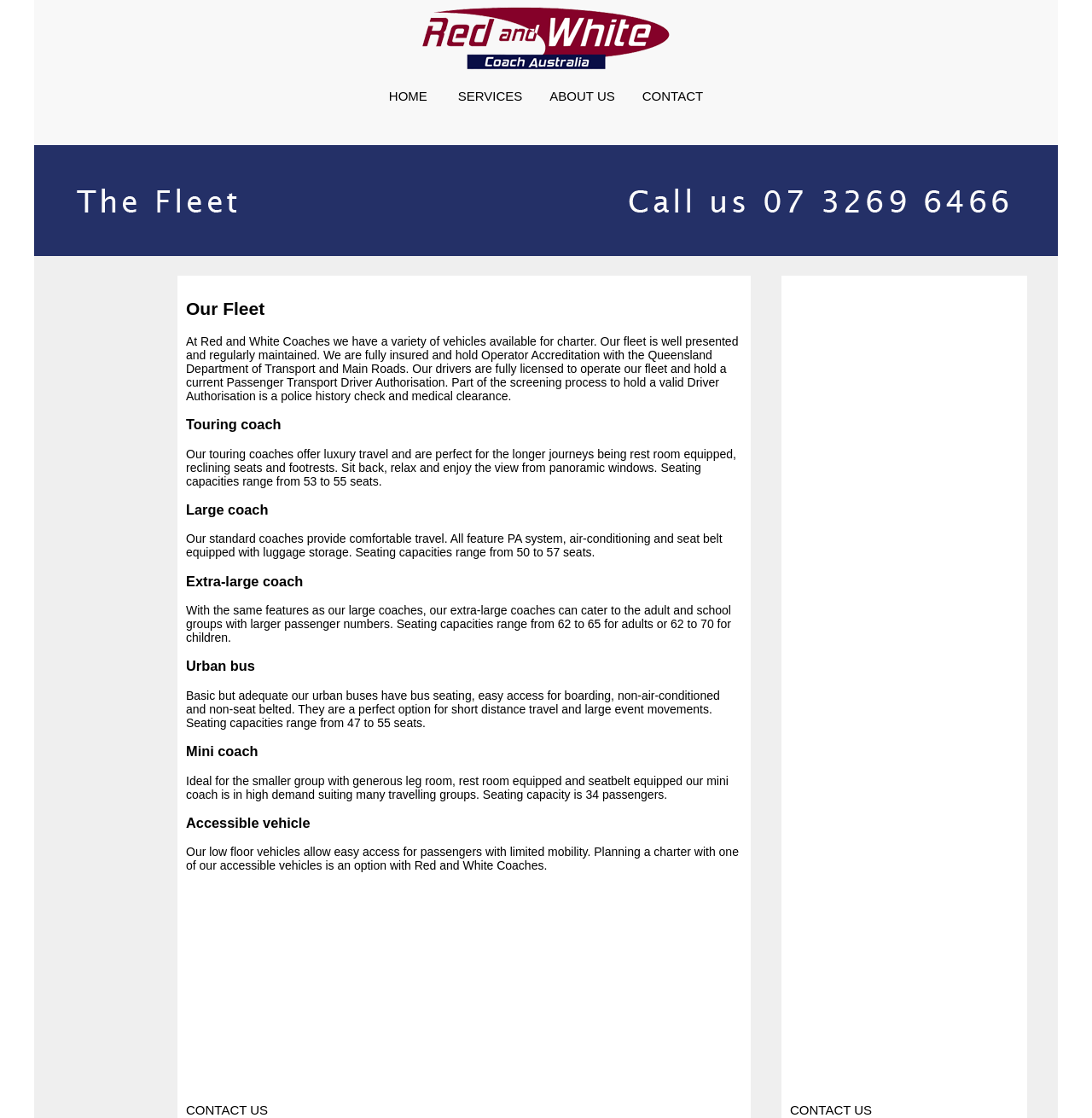Give a concise answer of one word or phrase to the question: 
How many seats are available in the mini coach?

34